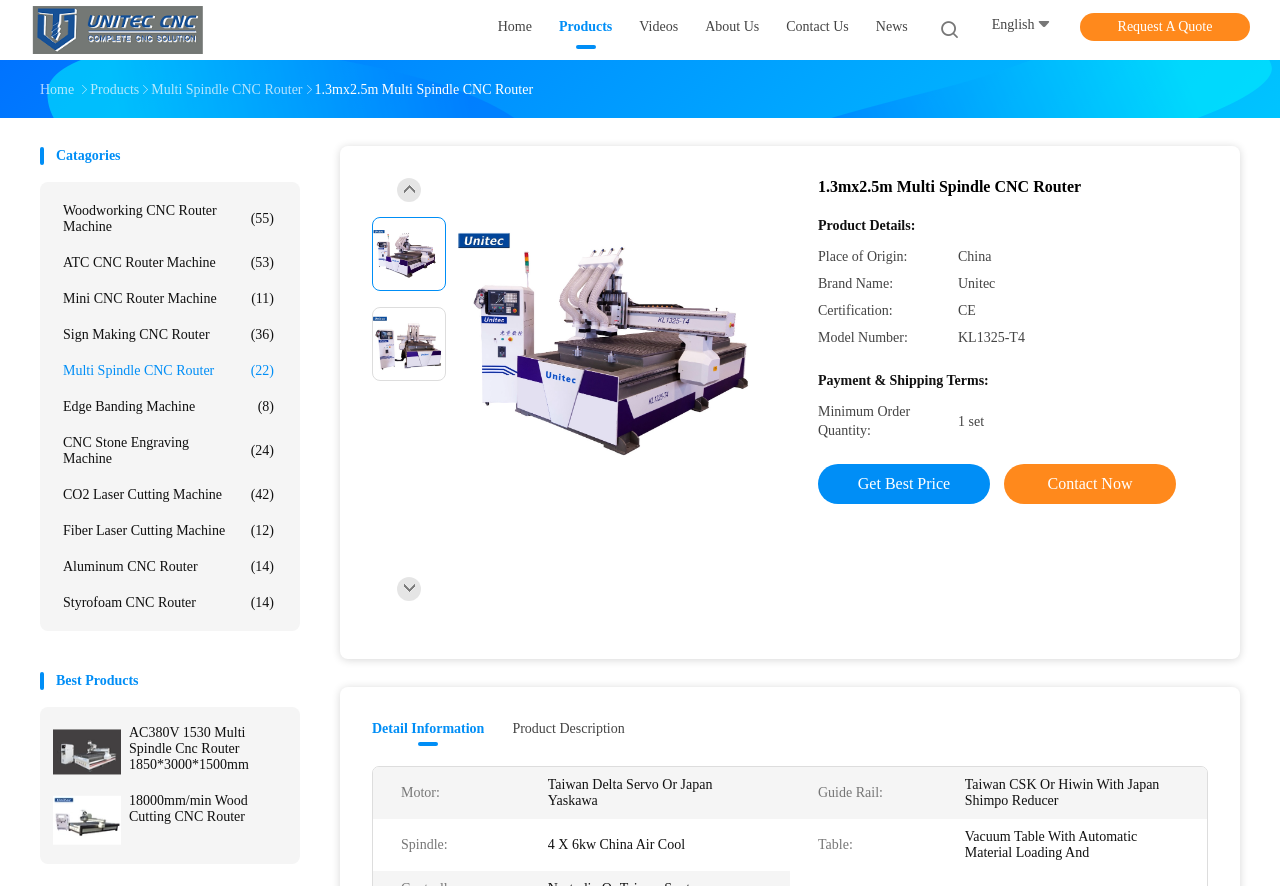What is the language of the webpage?
Using the image as a reference, give an elaborate response to the question.

I found the language by looking at the top-right corner of the webpage, where it says 'English'.